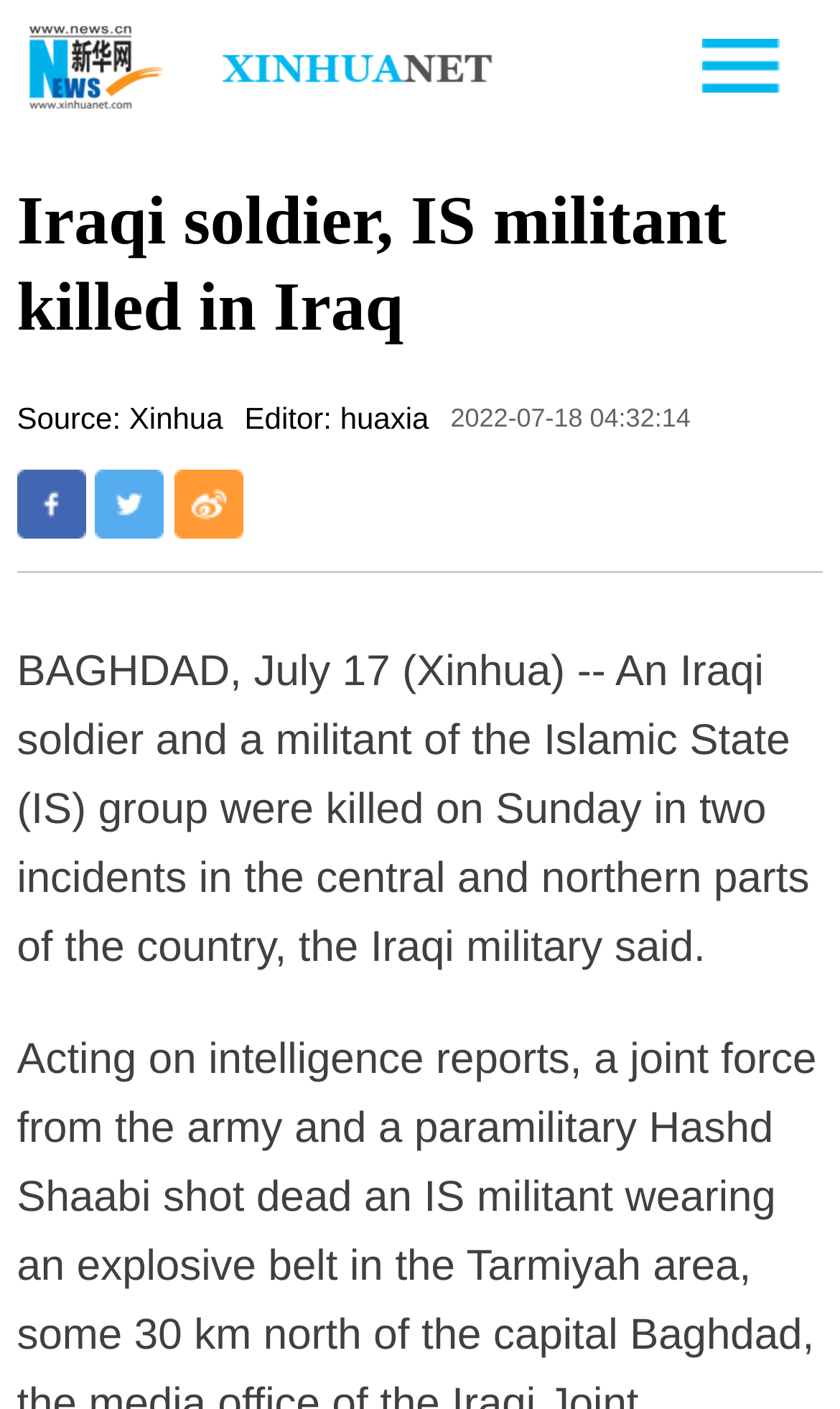Construct a comprehensive caption that outlines the webpage's structure and content.

The webpage appears to be a news article about a recent incident in Iraq. At the top-left corner, there is a link and an image, which are likely a logo or a banner. On the top-right side, there is another image, possibly a related photo or an advertisement.

The main headline, "Iraqi soldier, IS militant killed in Iraq", is prominently displayed in the top-center of the page. Below the headline, there are three lines of text: "Source: Xinhua", "Editor: huaxia", and a timestamp "2022-07-18 04:32:14", which provide information about the article's origin and publication.

On the left side of the page, there are three social media links to share the article on Facebook, Twitter, and Weibo. The main content of the article is a paragraph of text that describes the incident, stating that an Iraqi soldier and an IS militant were killed in two separate incidents in central and northern Iraq. This text is located below the headline and the source information, spanning almost the entire width of the page.